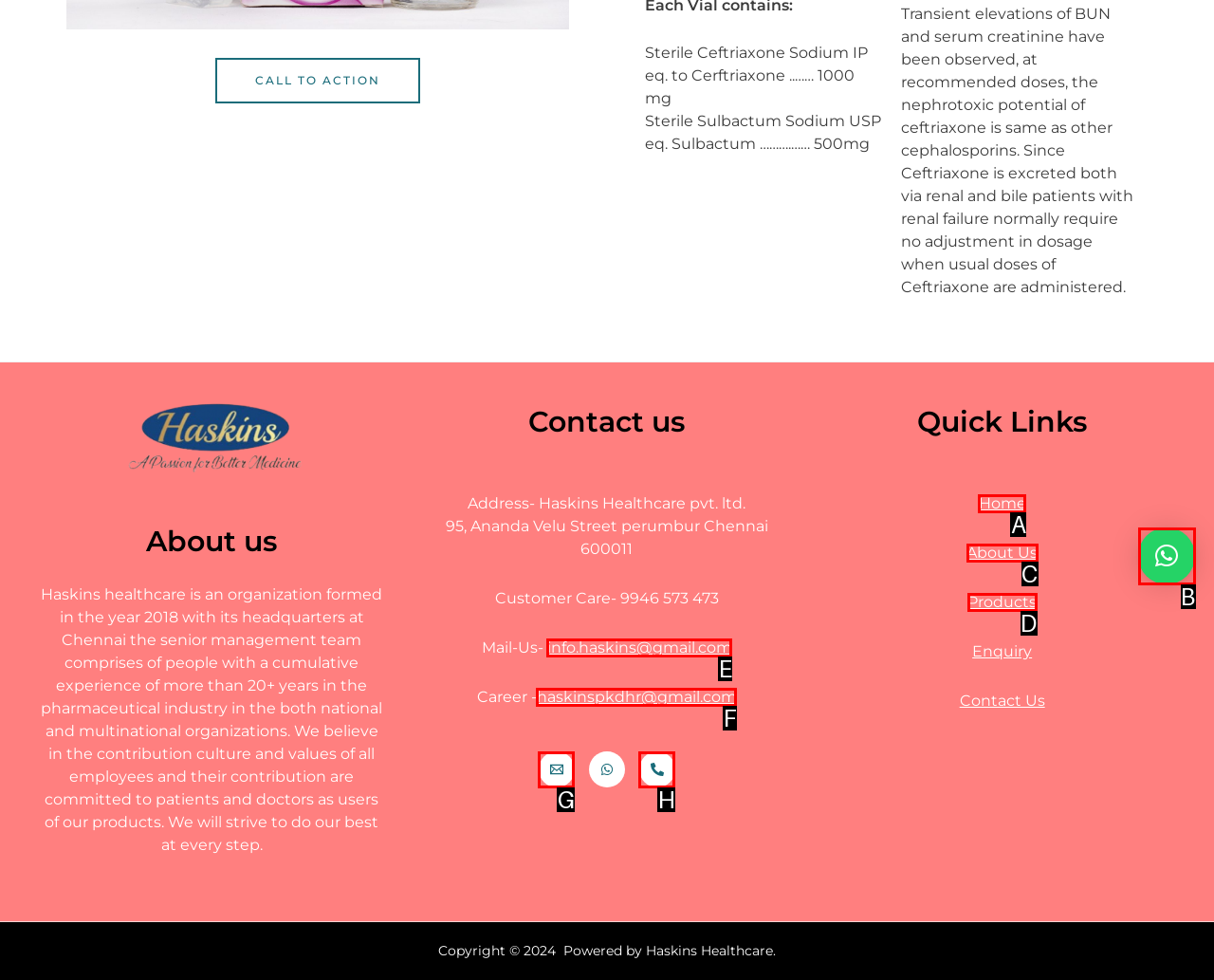Using the description: Products
Identify the letter of the corresponding UI element from the choices available.

D